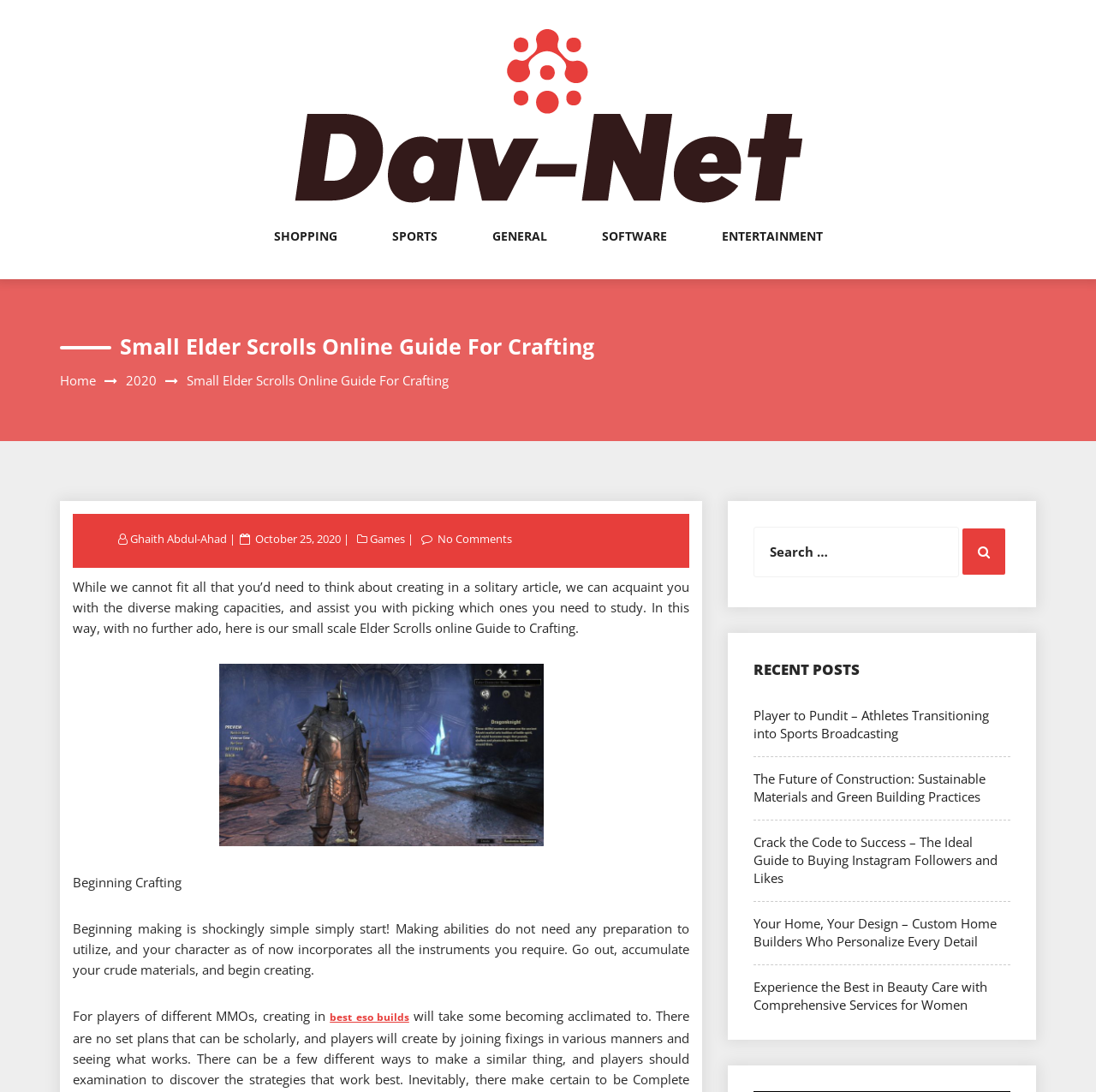Locate the bounding box coordinates of the UI element described by: "No Comments". Provide the coordinates as four float numbers between 0 and 1, formatted as [left, top, right, bottom].

[0.397, 0.486, 0.47, 0.5]